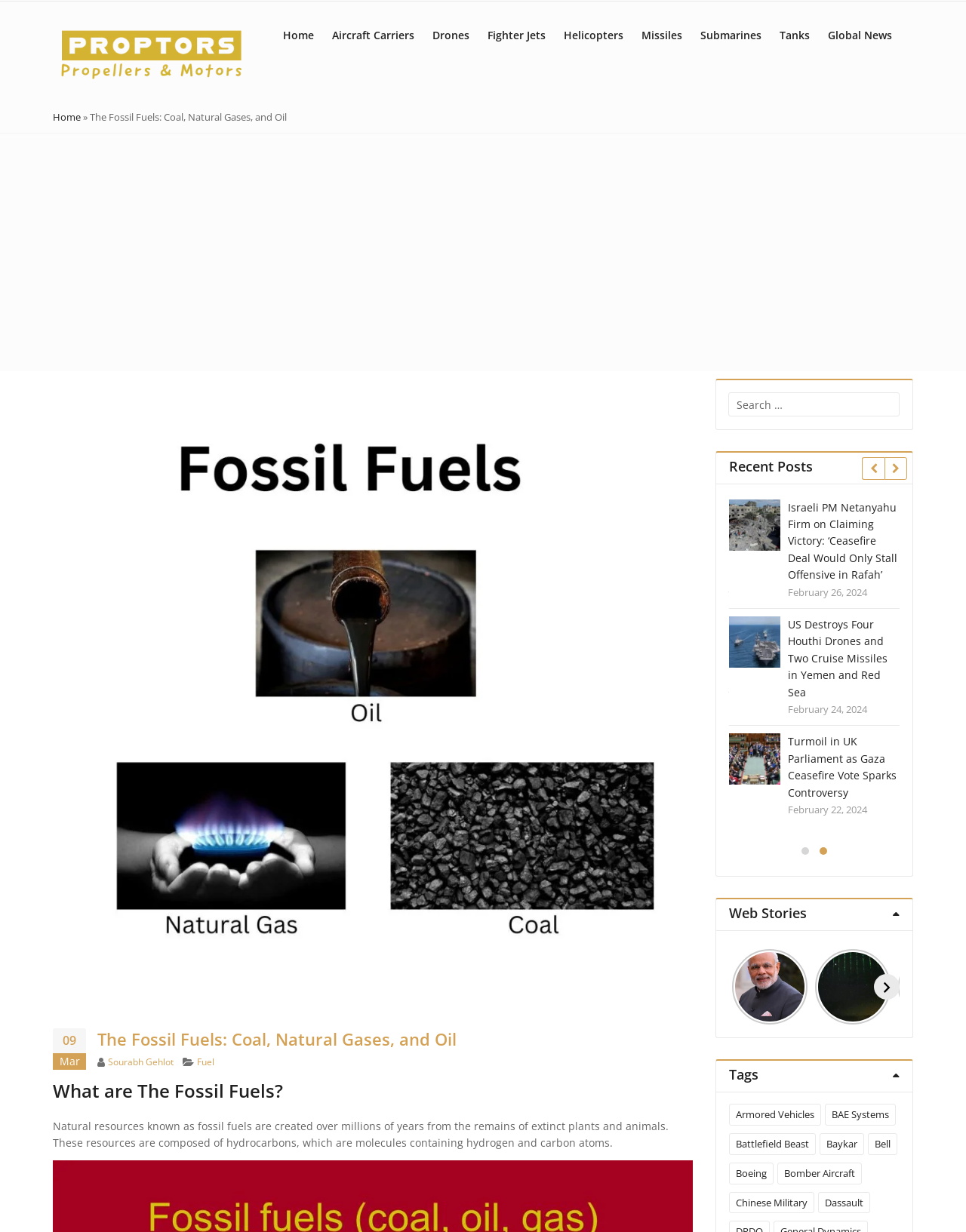Please identify the bounding box coordinates of the element's region that I should click in order to complete the following instruction: "Read about fossil fuels". The bounding box coordinates consist of four float numbers between 0 and 1, i.e., [left, top, right, bottom].

[0.055, 0.908, 0.692, 0.933]